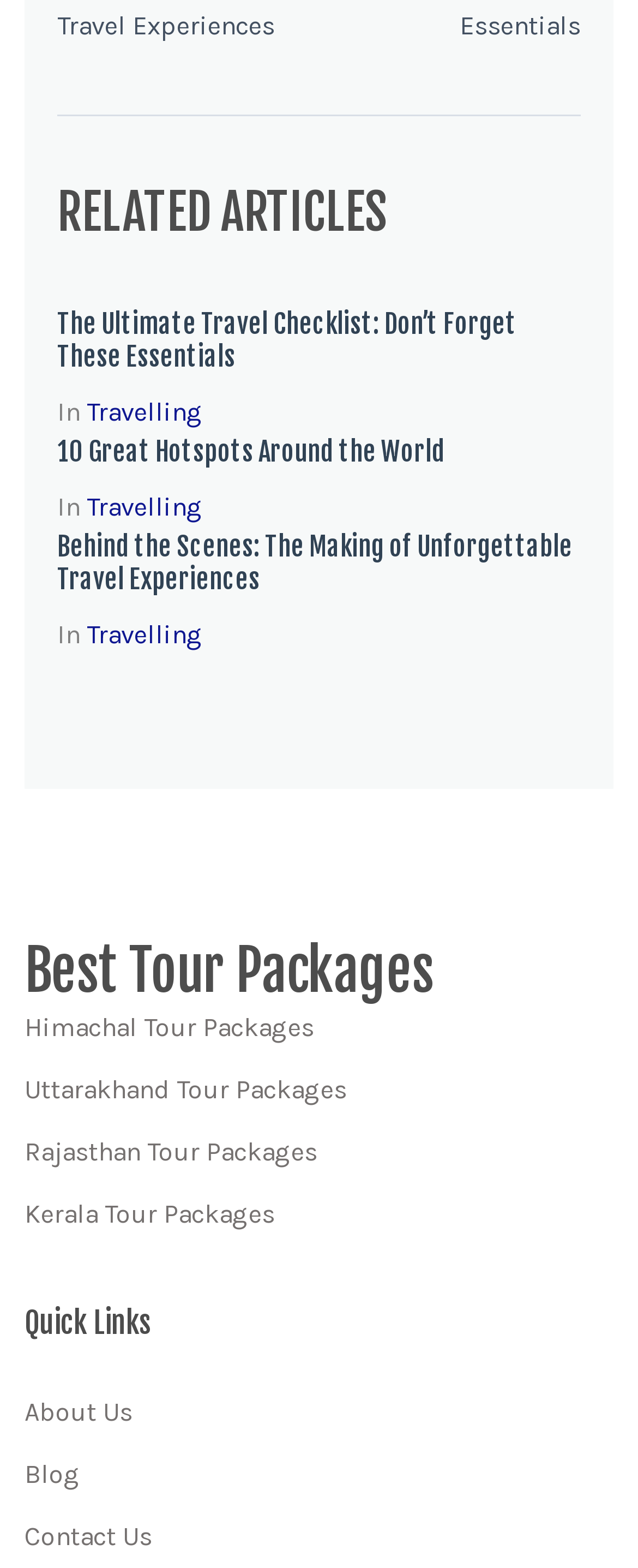Give a concise answer using only one word or phrase for this question:
How many related articles are listed?

3